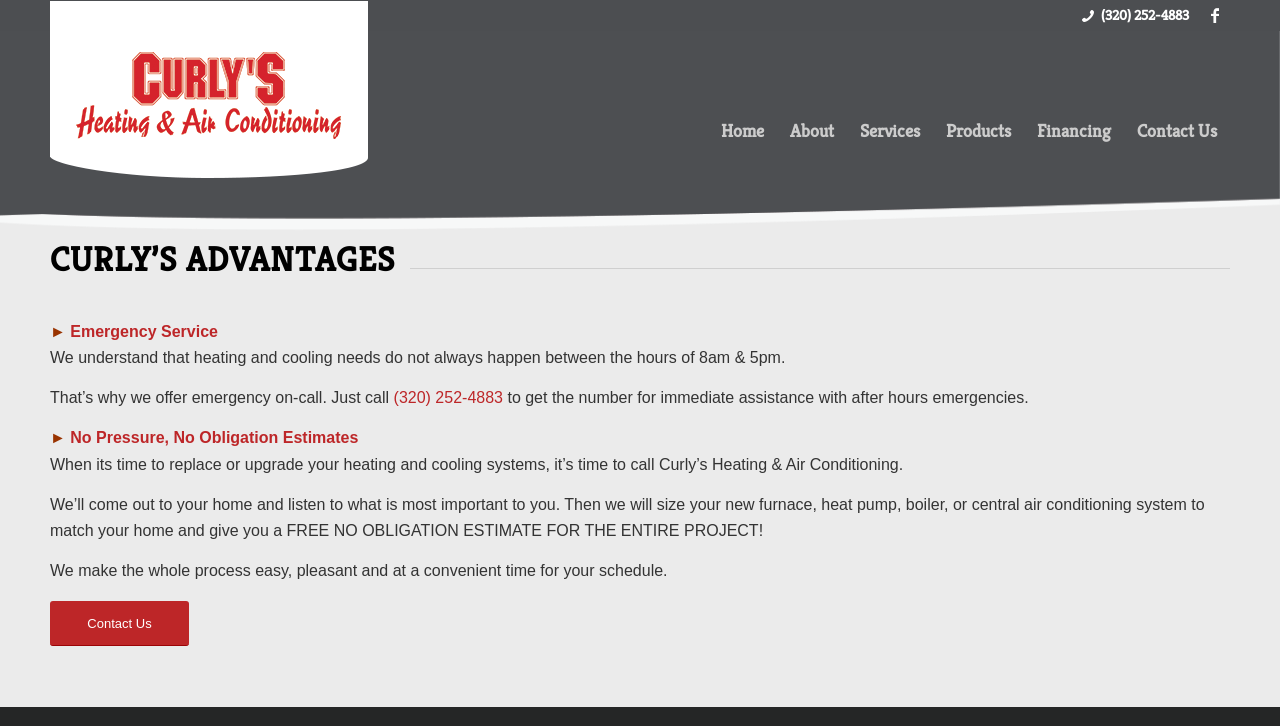Can you specify the bounding box coordinates of the area that needs to be clicked to fulfill the following instruction: "Get a free estimate"?

[0.039, 0.683, 0.941, 0.743]